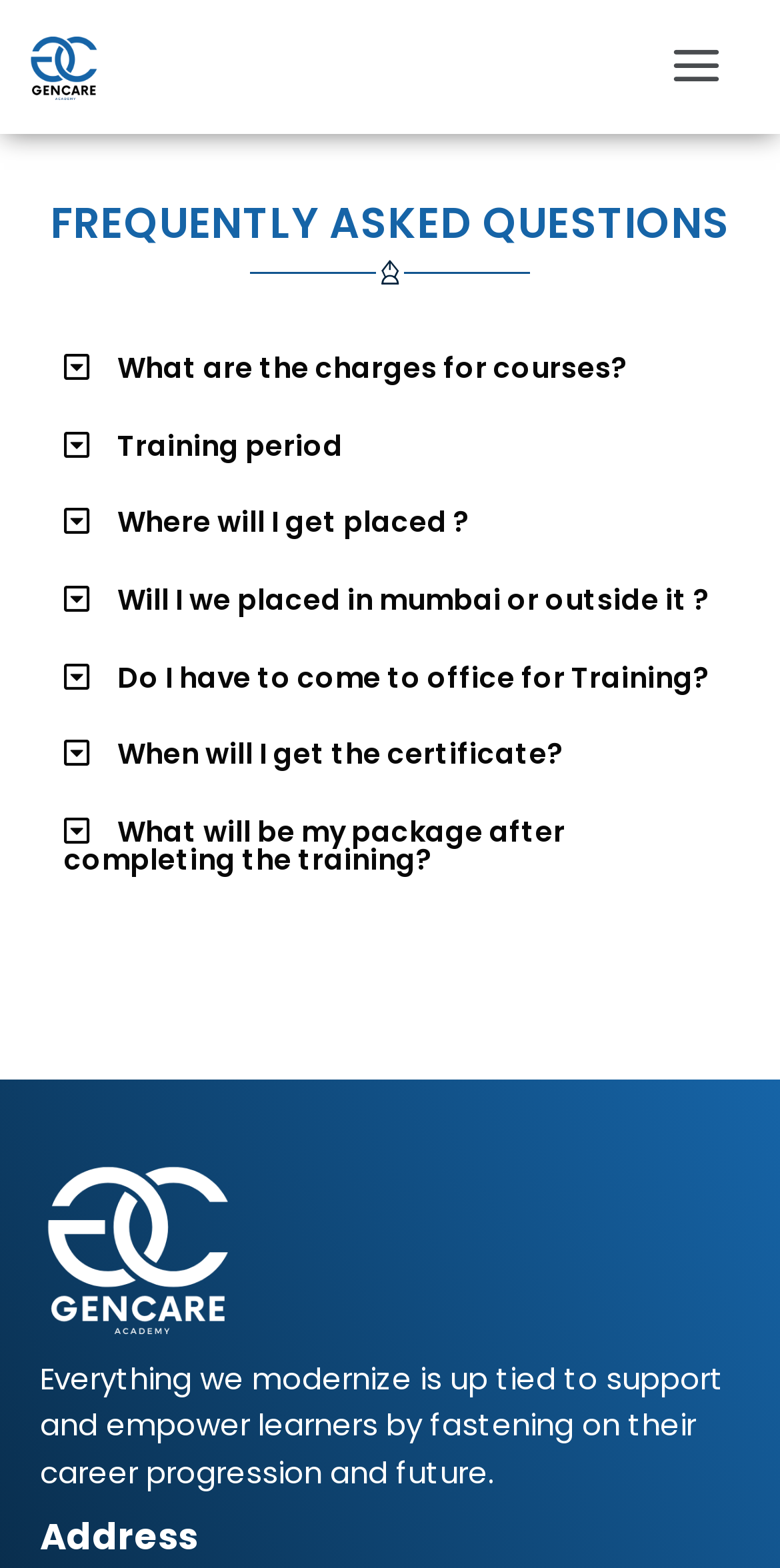How many questions are available on this webpage?
Answer the question with as much detail as you can, using the image as a reference.

There are 7 questions available on this webpage, which are 'What are the charges for courses?', 'Training period', 'Where will I get placed?', 'Will I we placed in mumbai or outside it?', 'Do I have to come to office for Training?', 'When will I get the certificate?', and 'What will be my package after completing the training?'.